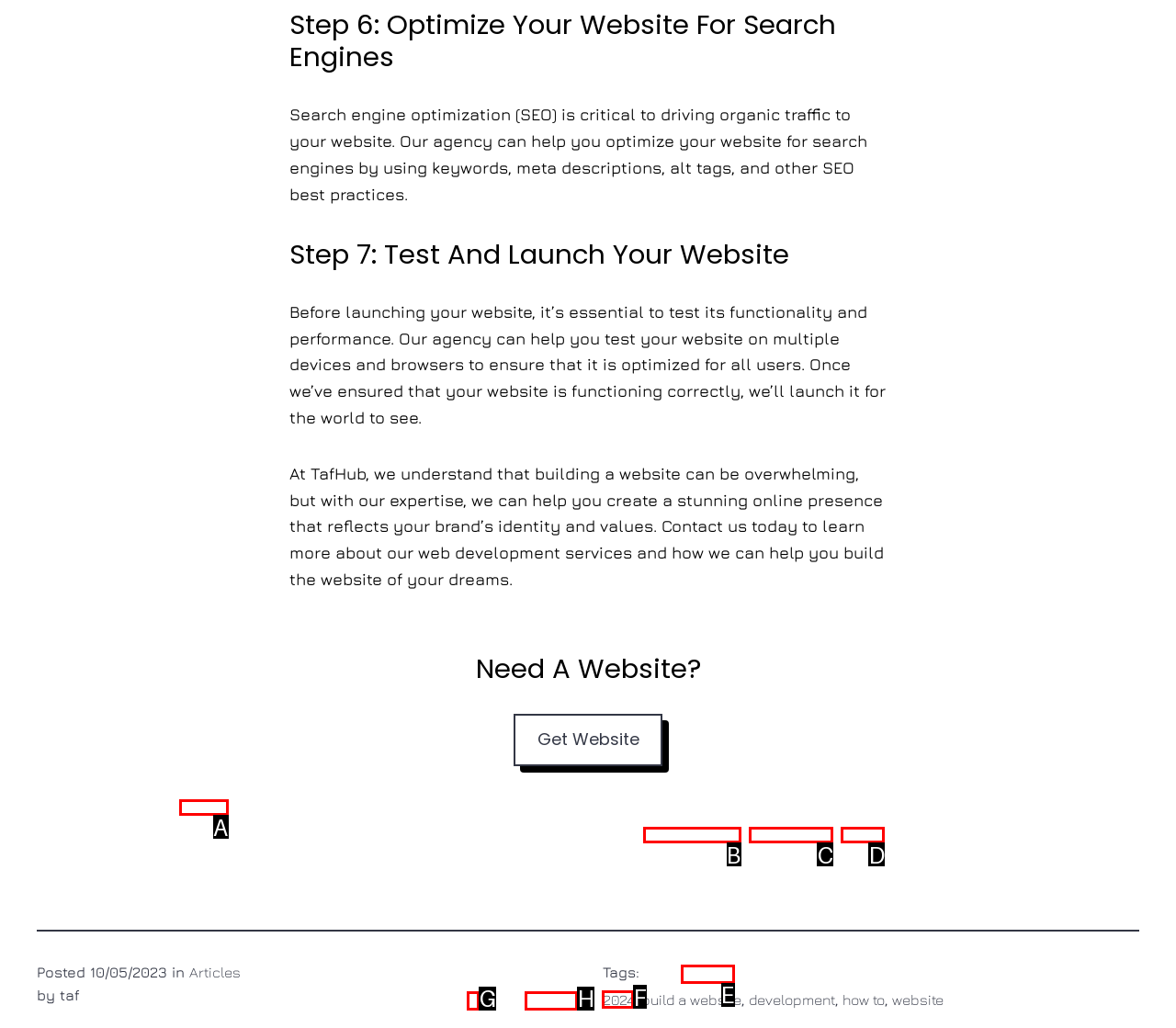Determine the letter of the UI element that you need to click to perform the task: View '2024'.
Provide your answer with the appropriate option's letter.

F